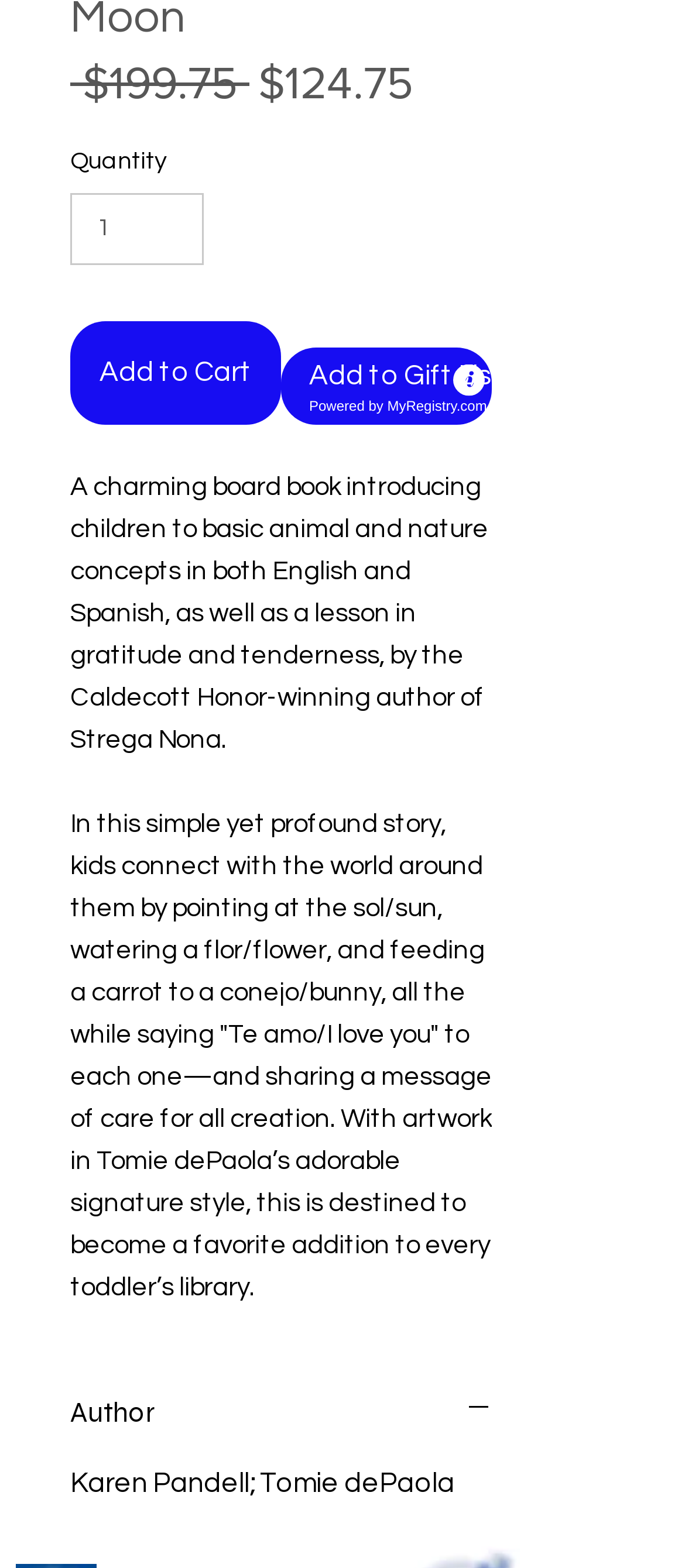Kindly respond to the following question with a single word or a brief phrase: 
What is the sale price of the book?

$124.75